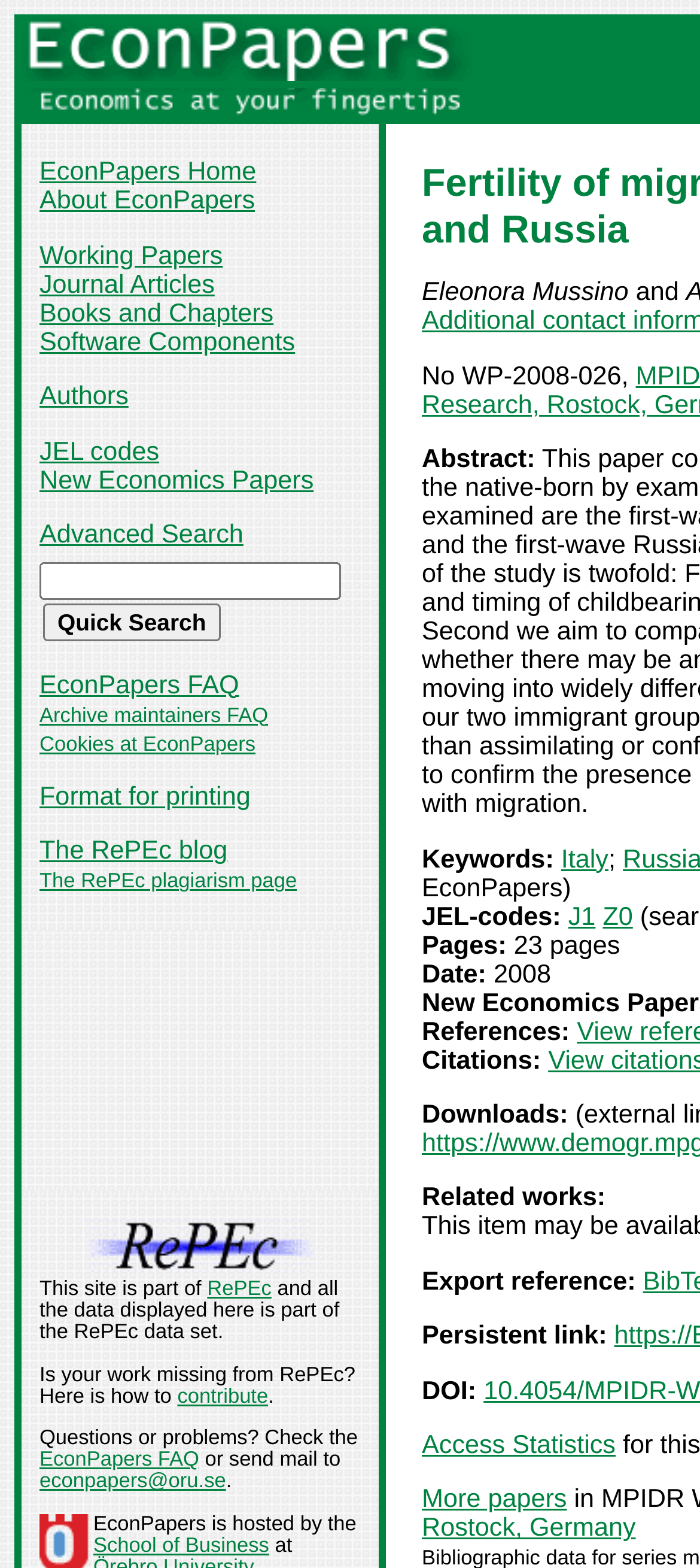Please find the bounding box coordinates of the element's region to be clicked to carry out this instruction: "Read reviews of the 5-star rated Houston AC Repair company".

None